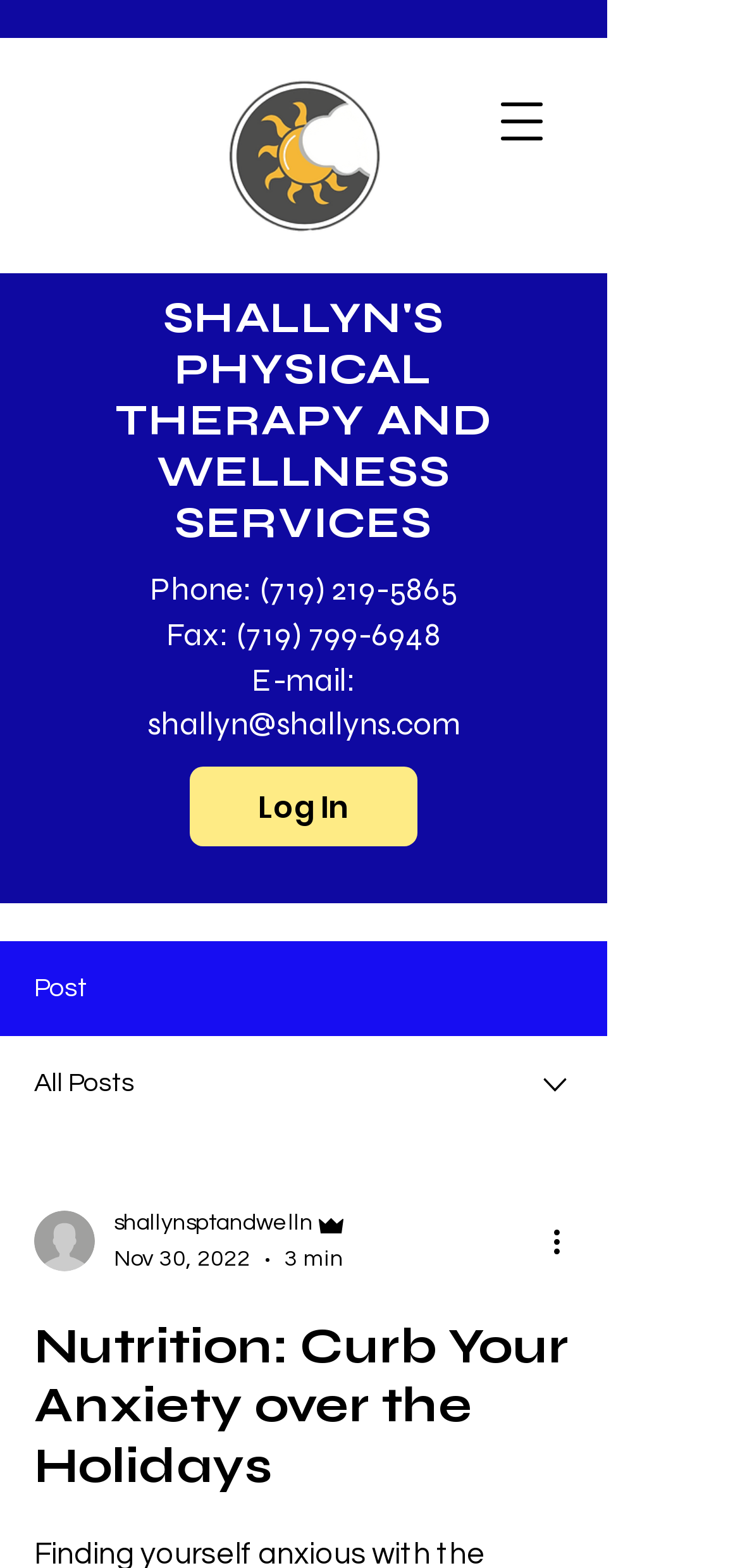Give the bounding box coordinates for this UI element: "aria-label="Open navigation menu"". The coordinates should be four float numbers between 0 and 1, arranged as [left, top, right, bottom].

[0.641, 0.047, 0.769, 0.108]